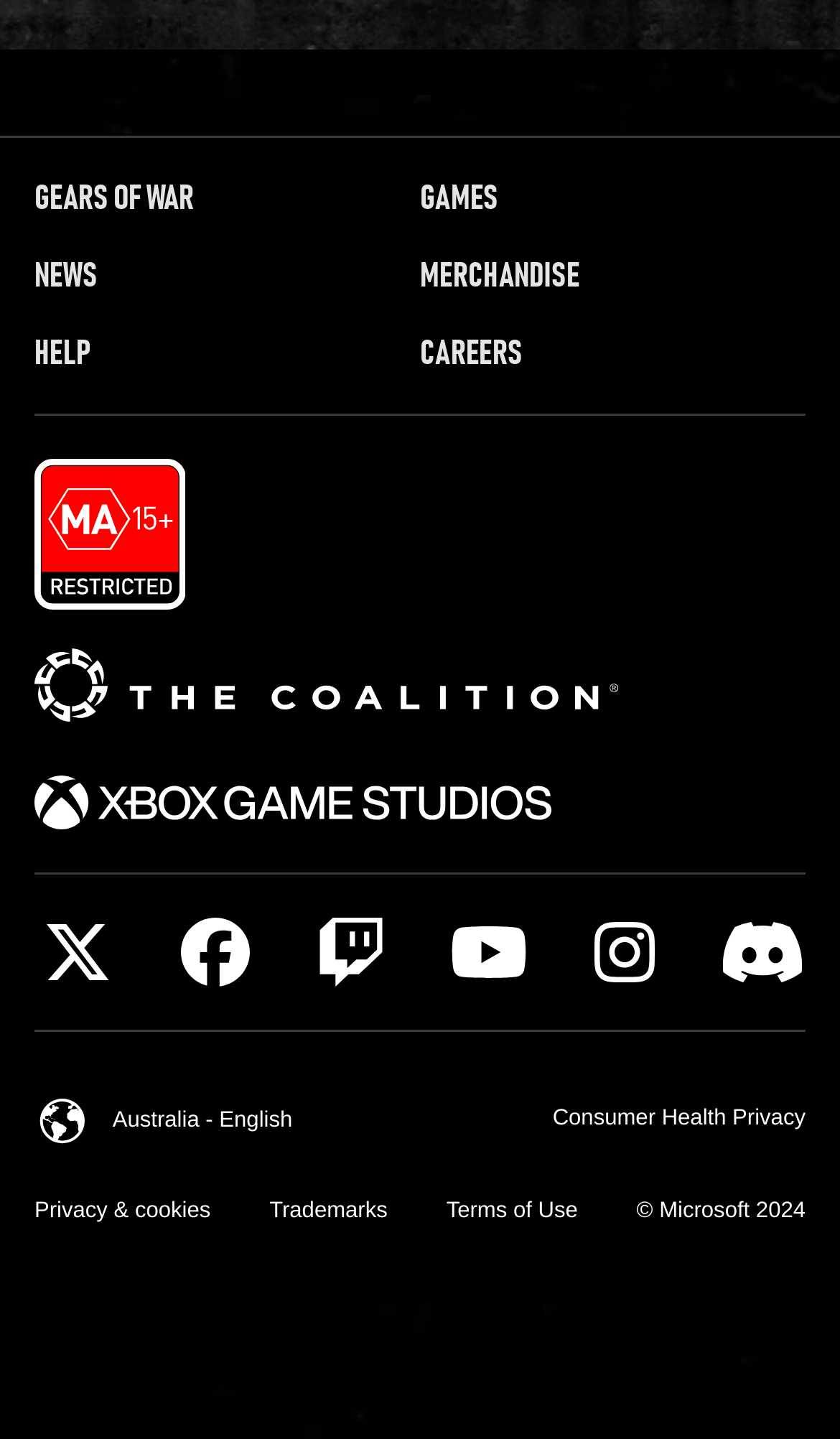Highlight the bounding box coordinates of the element that should be clicked to carry out the following instruction: "Get in touch with the company". The coordinates must be given as four float numbers ranging from 0 to 1, i.e., [left, top, right, bottom].

None